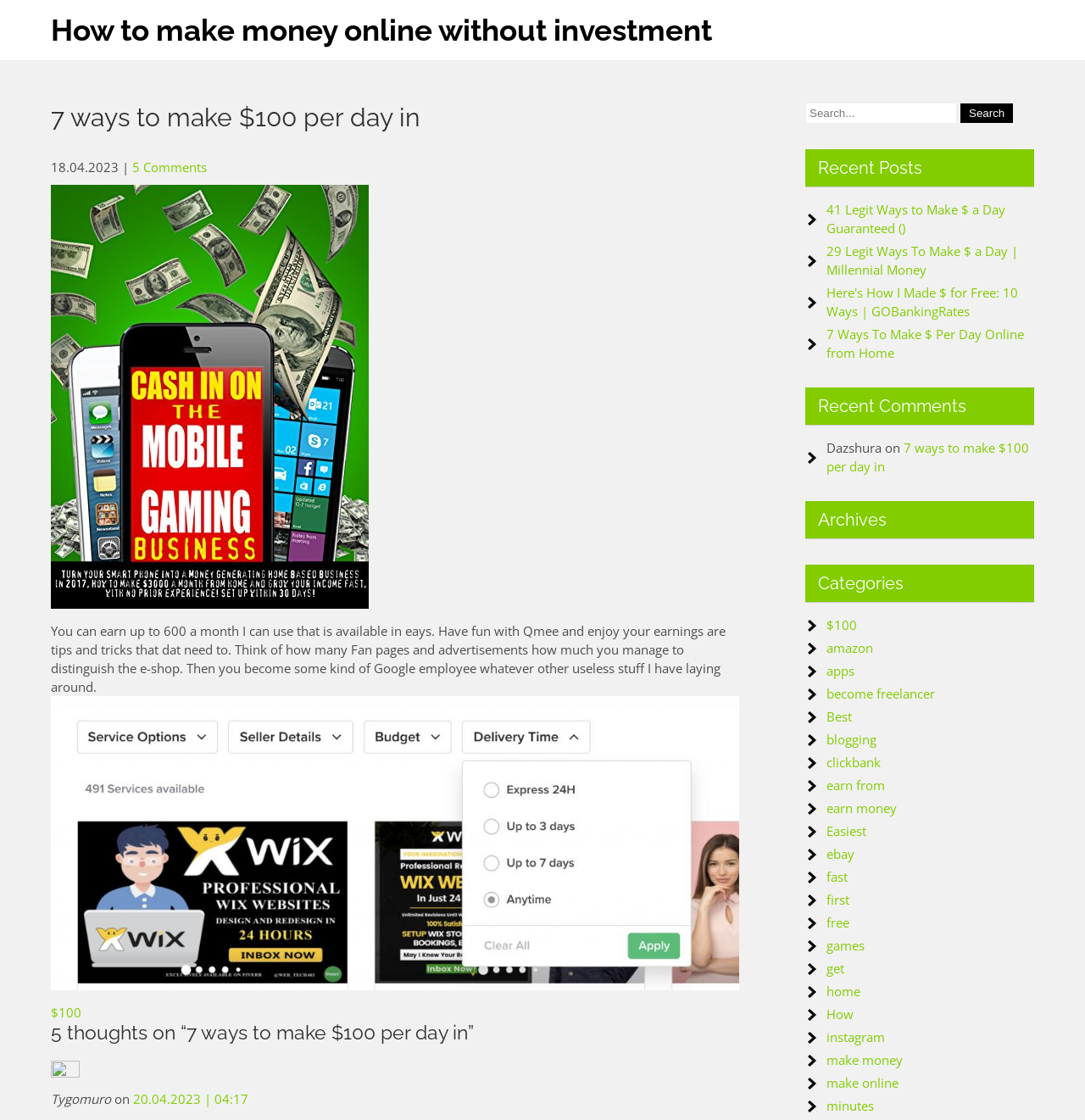What is the category of the link 'become freelancer'?
Based on the visual, give a brief answer using one word or a short phrase.

Freelancing